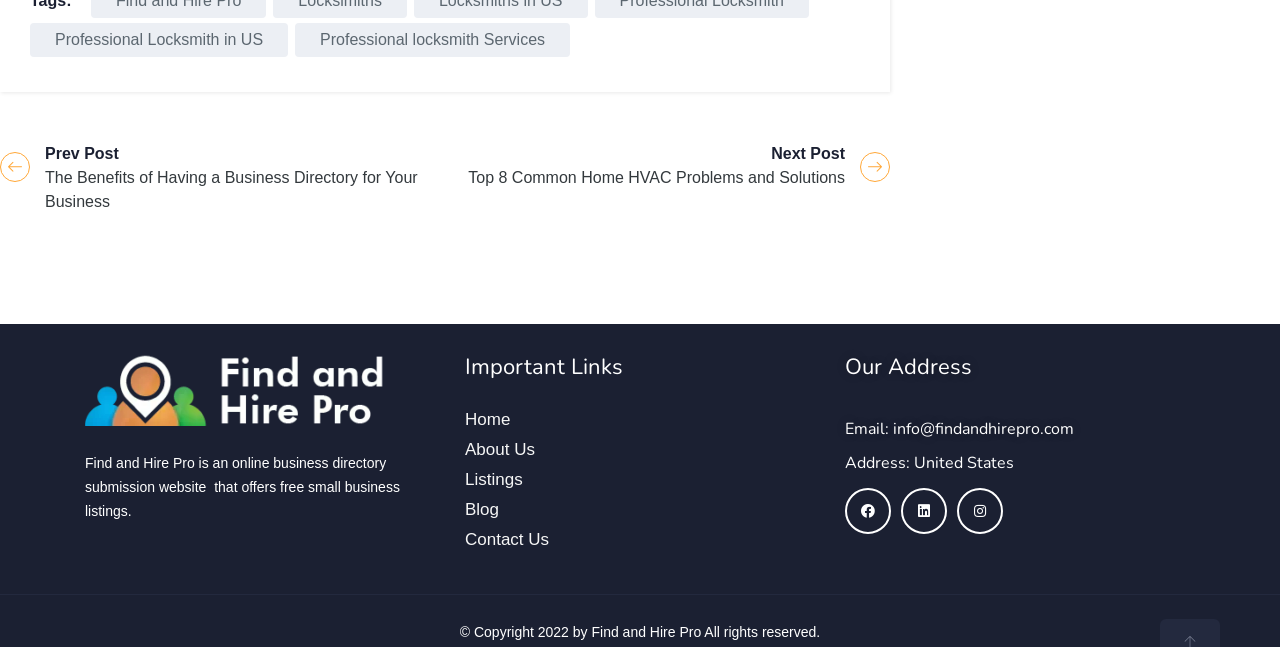Determine the bounding box coordinates of the region to click in order to accomplish the following instruction: "View Home page". Provide the coordinates as four float numbers between 0 and 1, specifically [left, top, right, bottom].

[0.363, 0.634, 0.399, 0.663]